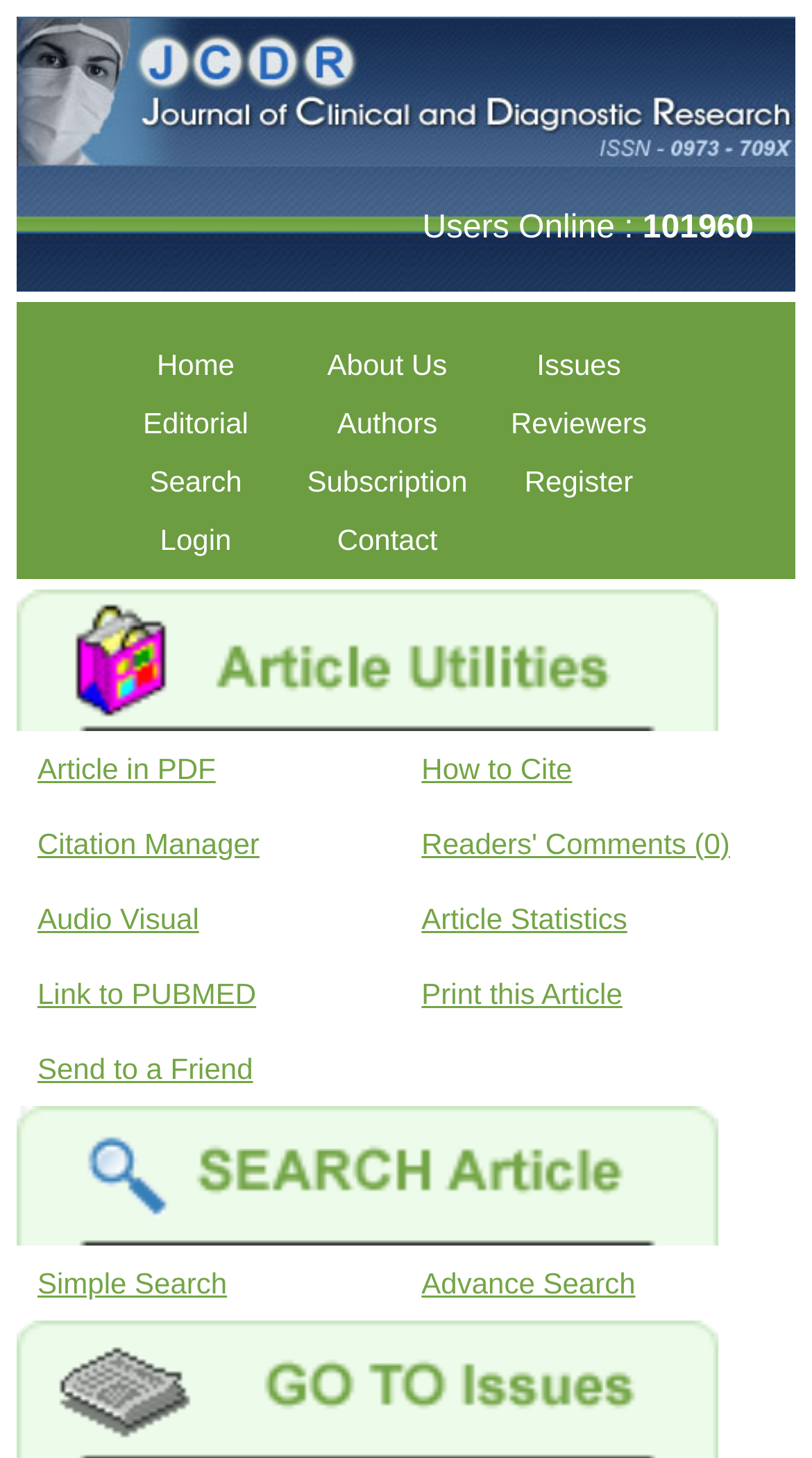How many search options are available?
Give a single word or phrase as your answer by examining the image.

2